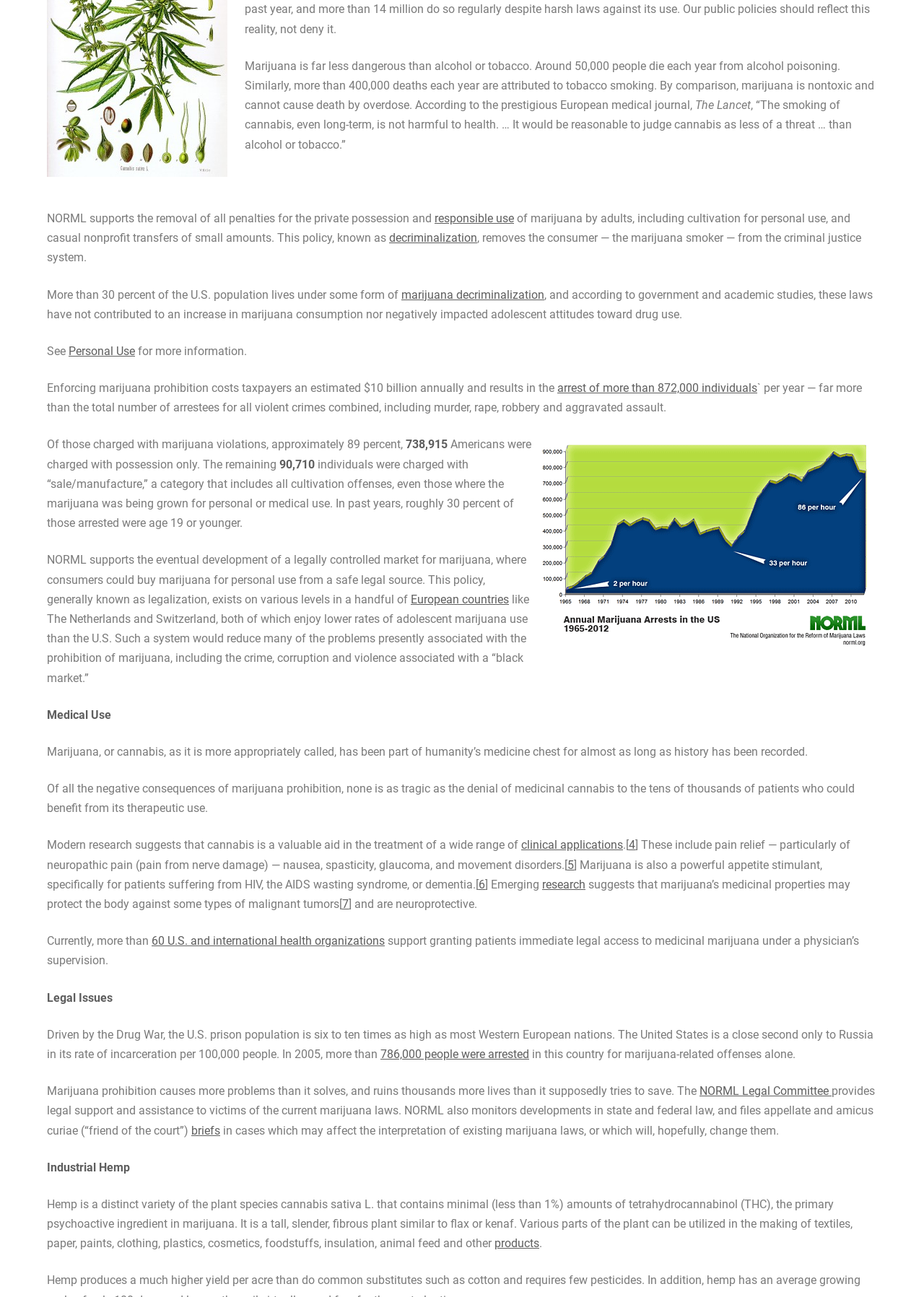What is the estimated annual cost of enforcing marijuana prohibition?
Please provide a comprehensive answer to the question based on the webpage screenshot.

According to the text, 'Enforcing marijuana prohibition costs taxpayers an estimated $10 billion annually and results in the arrest of more than 872,000 individuals per year — far more than the total number of arrestees for all violent crimes combined, including murder, rape, robbery and aggravated assault.'